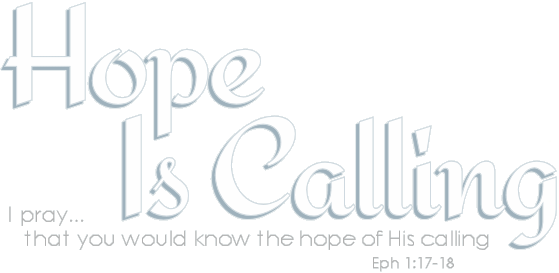What is the source of the prayer?
Please use the image to provide an in-depth answer to the question.

The prayer 'I pray... that you would know the hope of His calling' is attributed to Ephesians 1:17-18, which suggests that the prayer is based on a biblical verse.